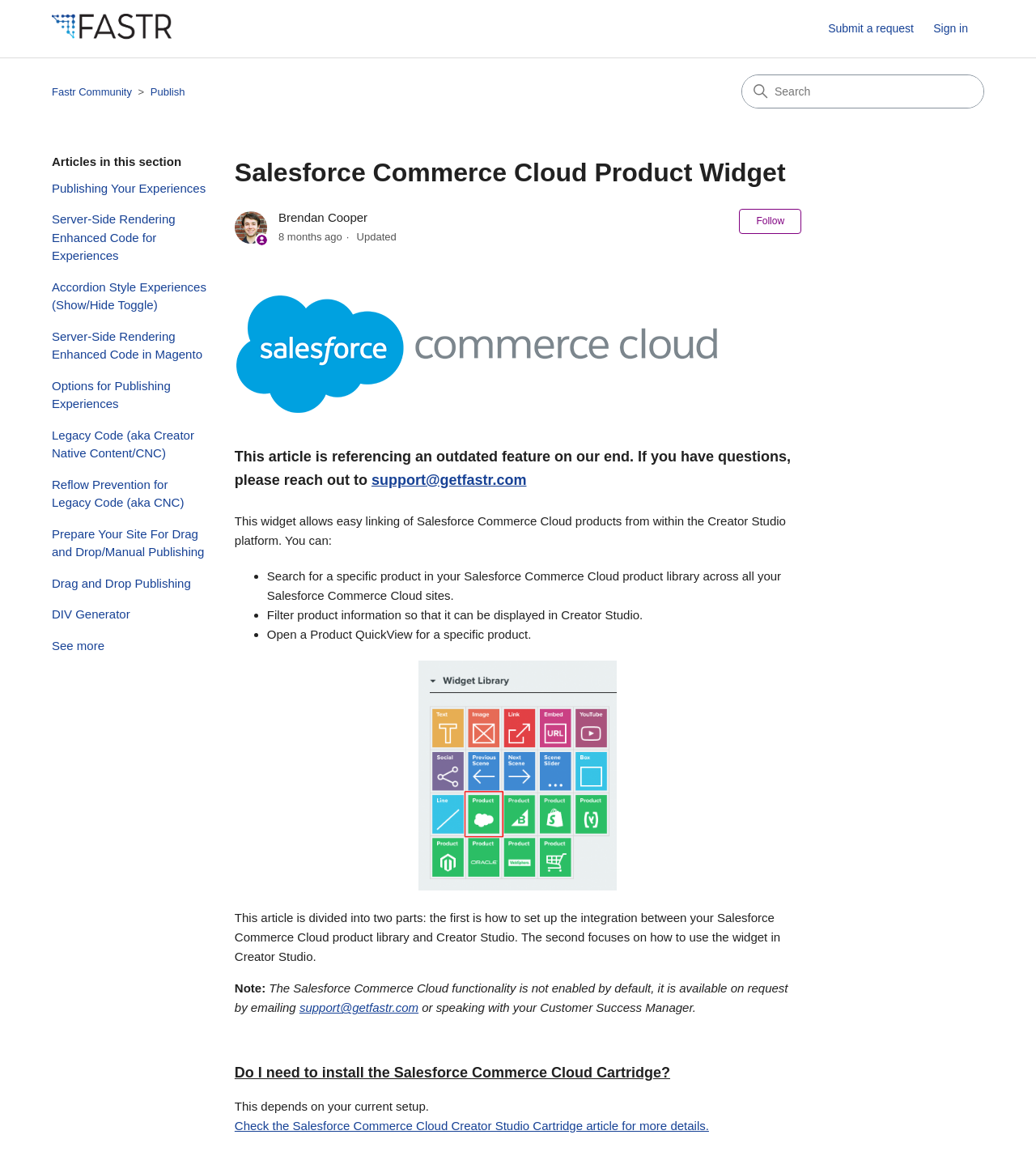How can I get help with the widget?
Provide a one-word or short-phrase answer based on the image.

Reach out to support@getfastr.com